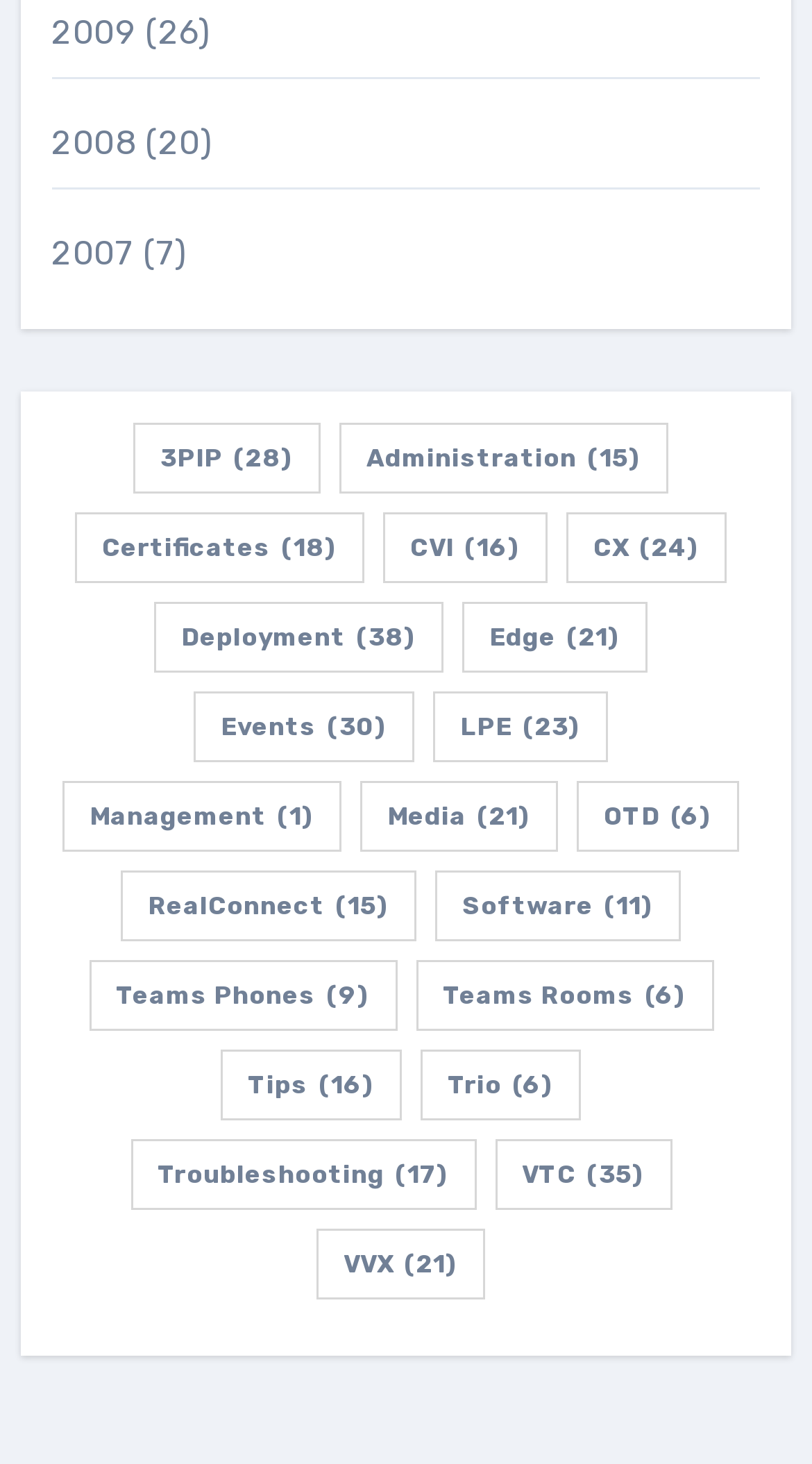What is the category with the fewest items?
Look at the image and respond with a single word or a short phrase.

Management